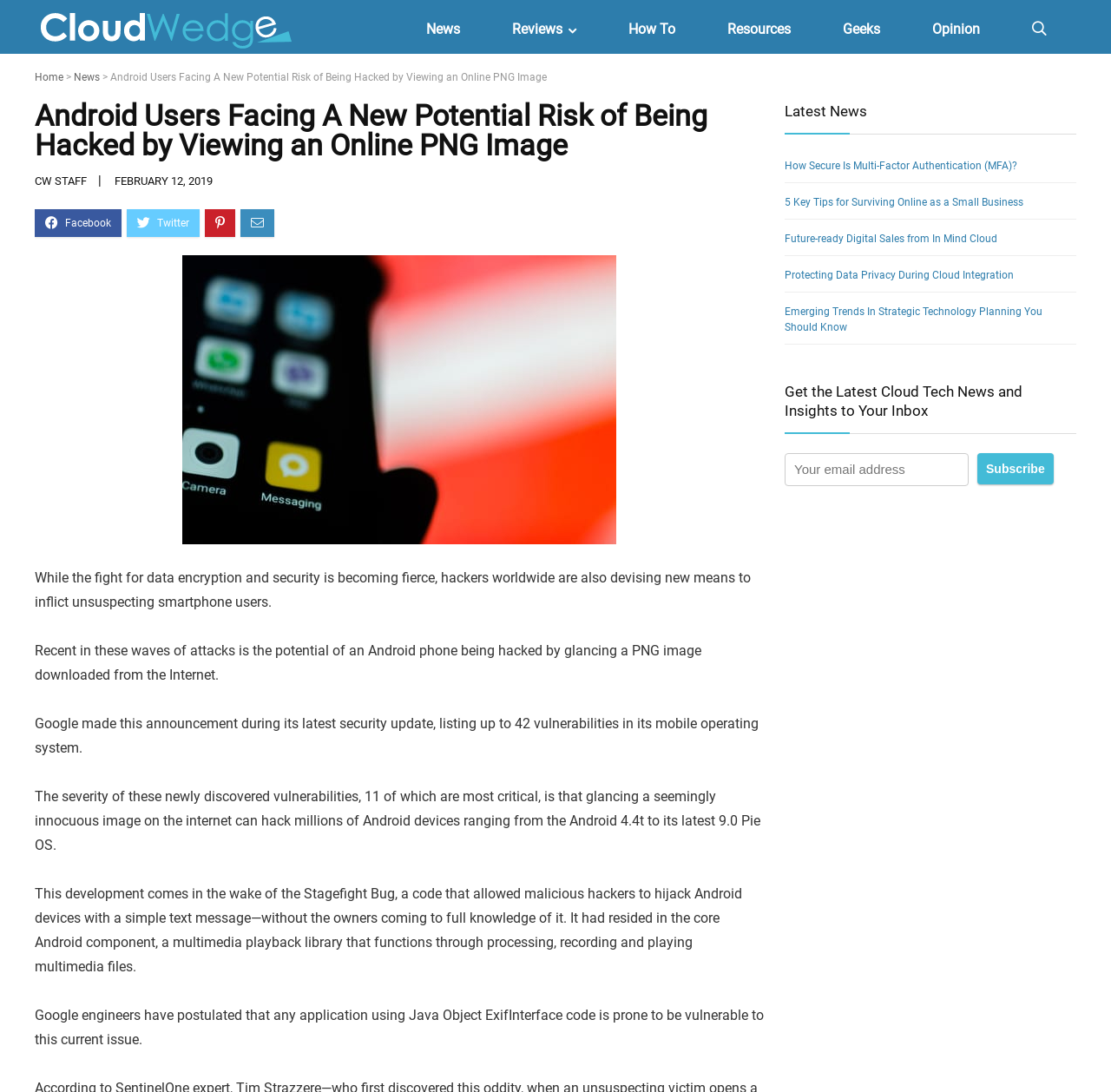What type of image is mentioned in the article?
Give a detailed response to the question by analyzing the screenshot.

The article mentions that an Android phone can be hacked by glancing at a PNG image downloaded from the Internet, highlighting the potential risk associated with viewing such images.